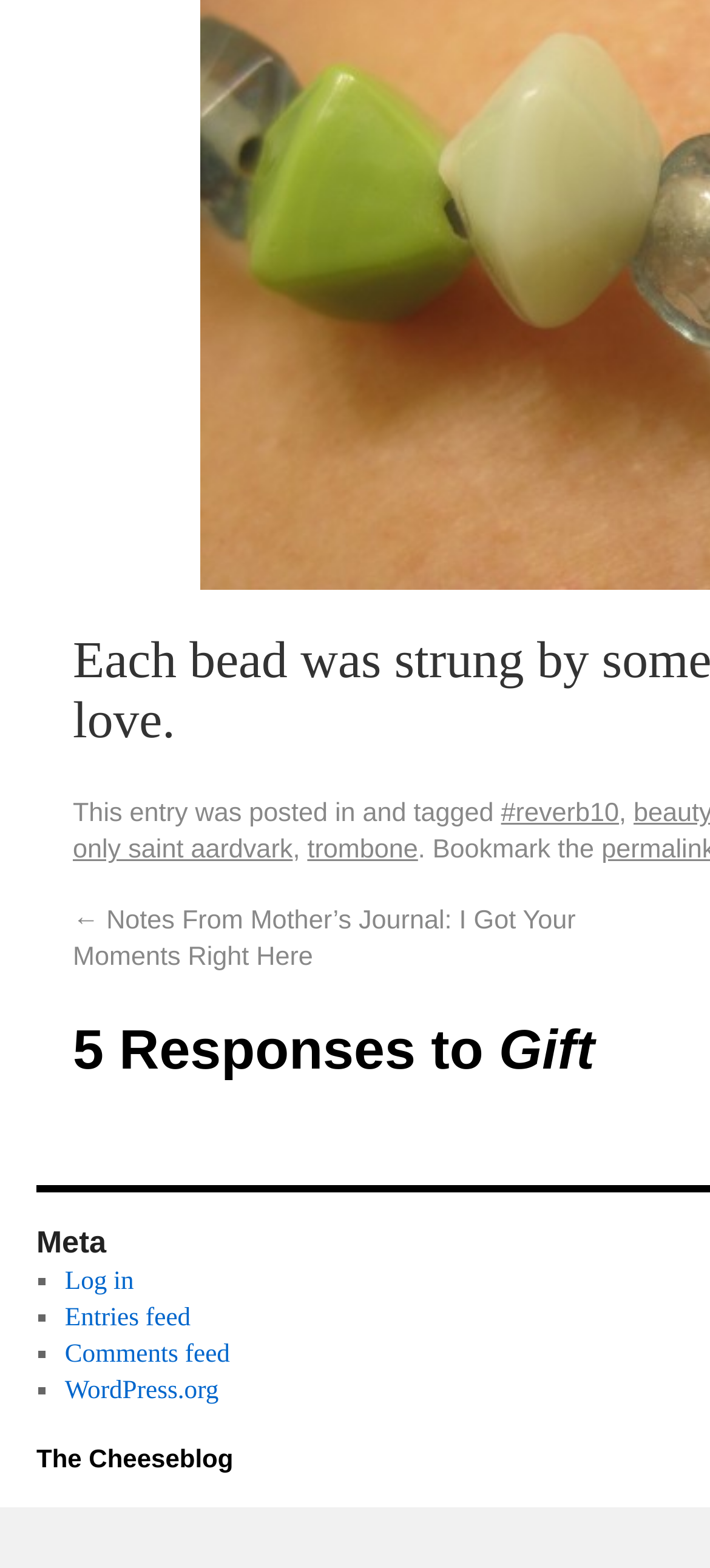Using the provided description Entries feed, find the bounding box coordinates for the UI element. Provide the coordinates in (top-left x, top-left y, bottom-right x, bottom-right y) format, ensuring all values are between 0 and 1.

[0.091, 0.875, 0.269, 0.894]